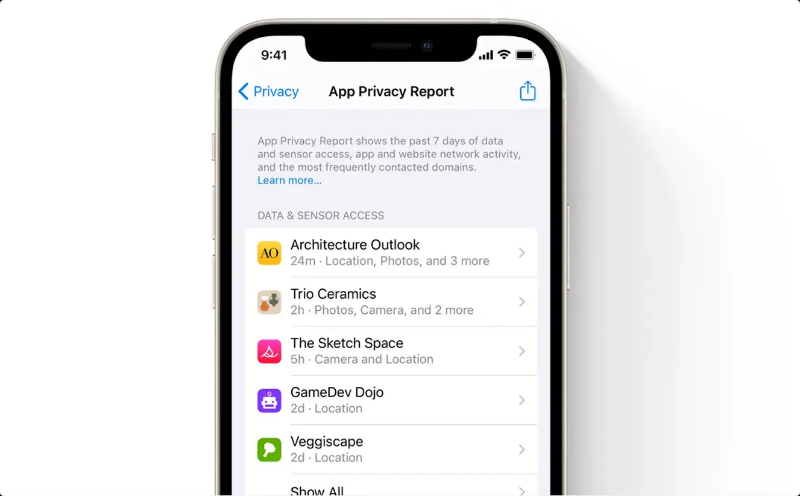What is the total duration of 'Trio Ceramics' app use?
Please elaborate on the answer to the question with detailed information.

As shown in the App Privacy Report, the 'Trio Ceramics' app has been used for a total of 2 hours over the past seven days, during which it accessed the user's photos and camera.